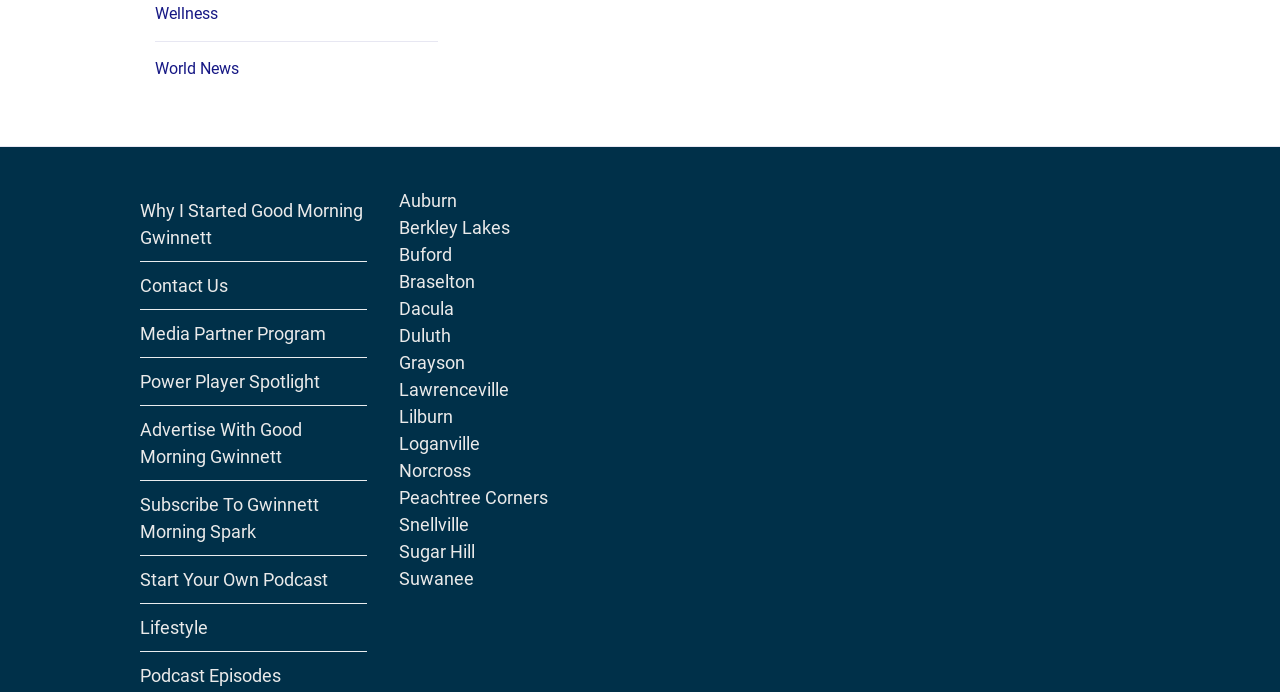Please study the image and answer the question comprehensively:
What is the category of the link 'Lifestyle'?

The link 'Lifestyle' is a category link, which is located at the bottom of the webpage with a bounding box coordinate of [0.109, 0.873, 0.286, 0.941]. It is likely a category for articles or content related to lifestyle.